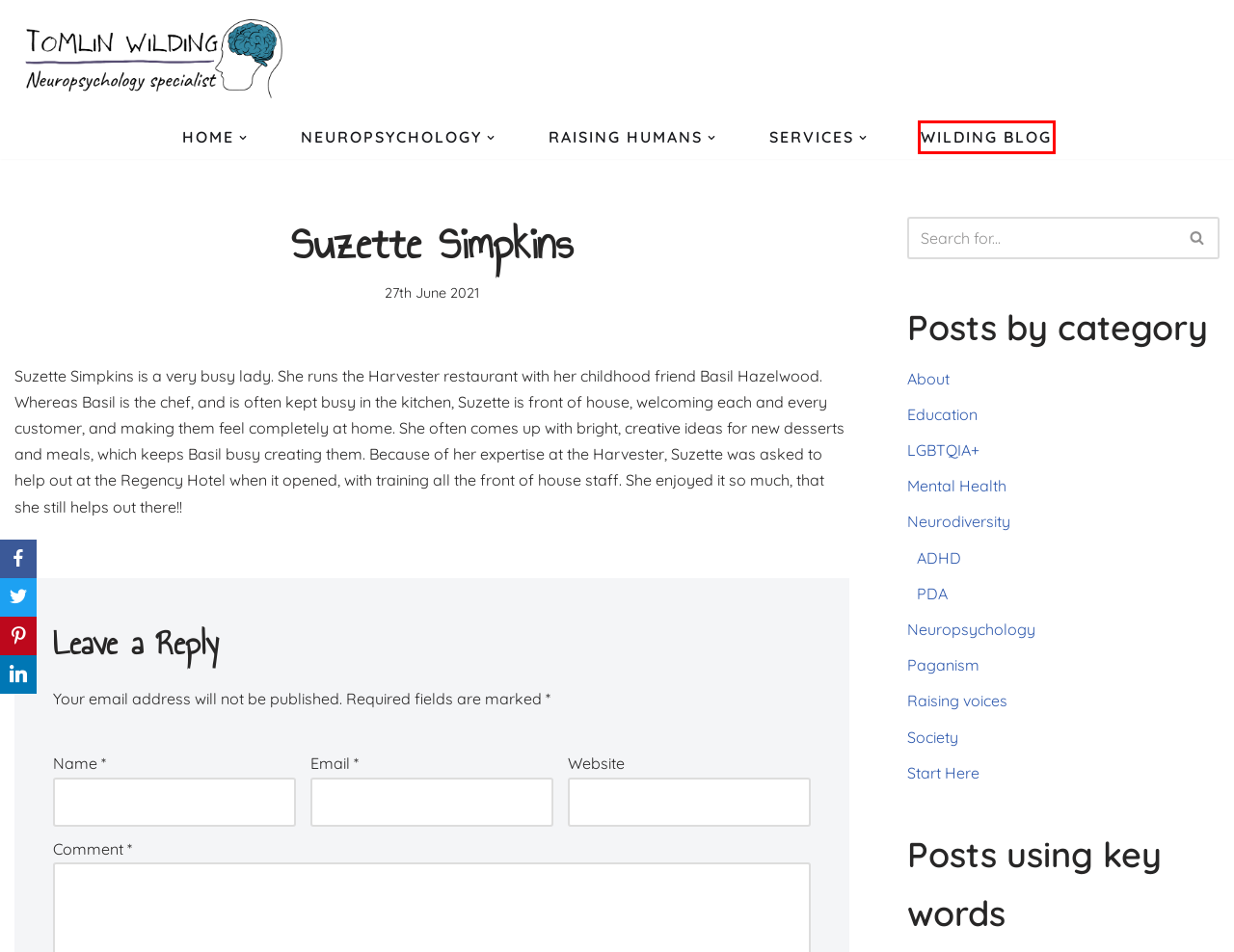View the screenshot of the webpage containing a red bounding box around a UI element. Select the most fitting webpage description for the new page shown after the element in the red bounding box is clicked. Here are the candidates:
A. Raising voices Archives - Tomlin Wilding
B. LGBTQIA+ Archives - Tomlin Wilding
C. Home - Tomlin Wilding
D. Rise up - Tomlin Wilding
E. Wilding blog - Tomlin Wilding
F. Education Archives - Tomlin Wilding
G. Paganism Archives - Tomlin Wilding
H. PDA Archives - Tomlin Wilding

E